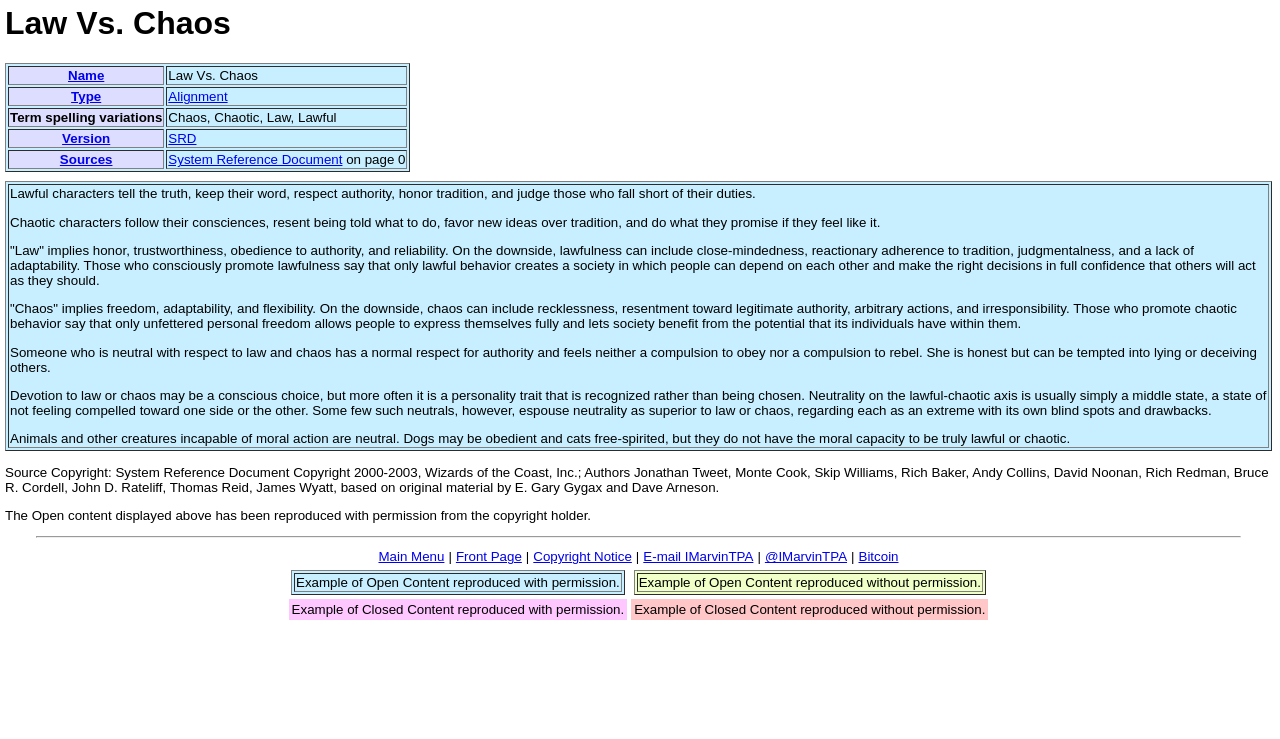Locate the bounding box coordinates of the clickable region necessary to complete the following instruction: "Check the 'Copyright Notice'". Provide the coordinates in the format of four float numbers between 0 and 1, i.e., [left, top, right, bottom].

[0.417, 0.743, 0.494, 0.764]